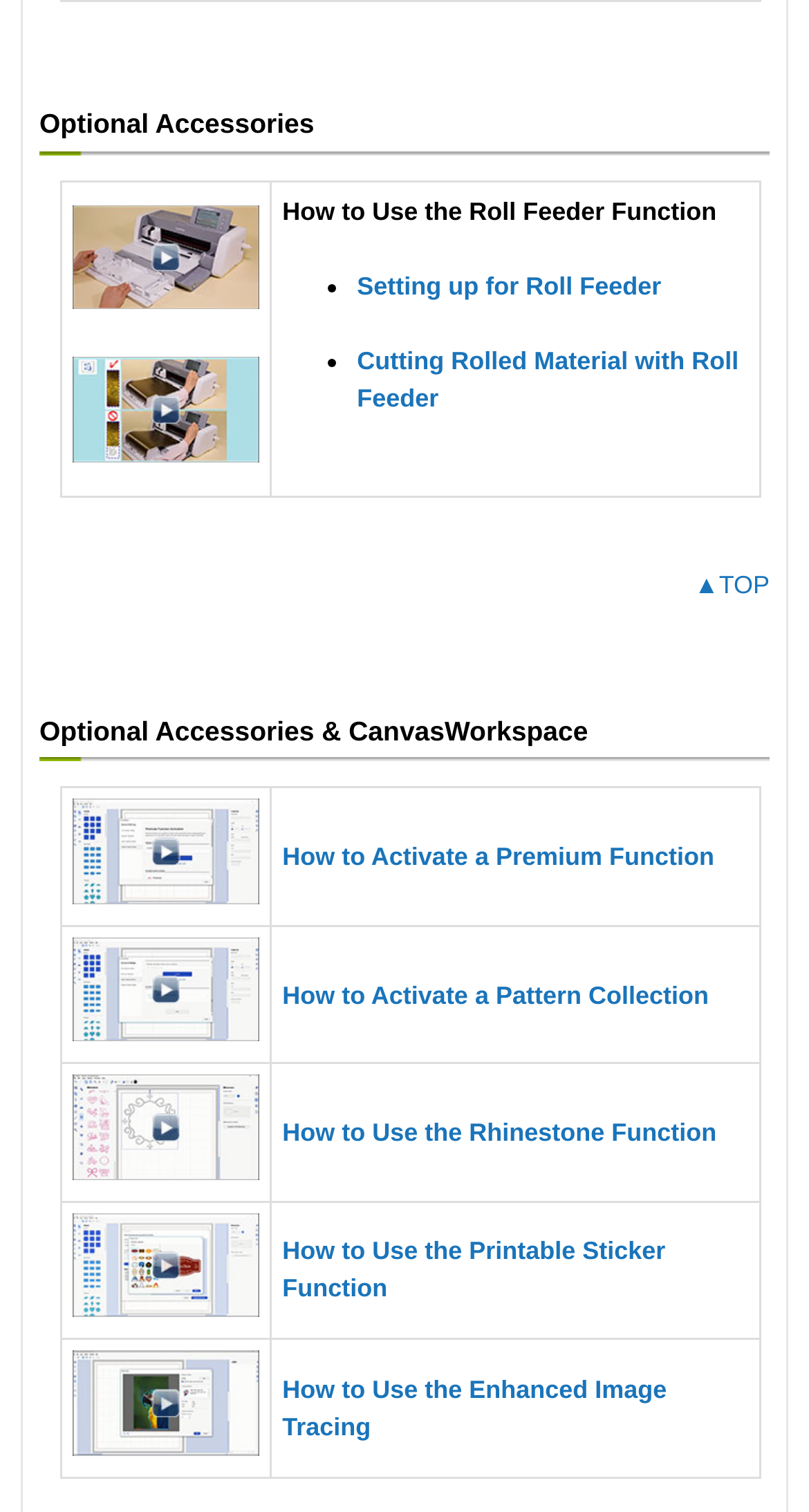Pinpoint the bounding box coordinates of the clickable element needed to complete the instruction: "Click on 'How to Use the Rhinestone Function'". The coordinates should be provided as four float numbers between 0 and 1: [left, top, right, bottom].

[0.349, 0.739, 0.886, 0.759]